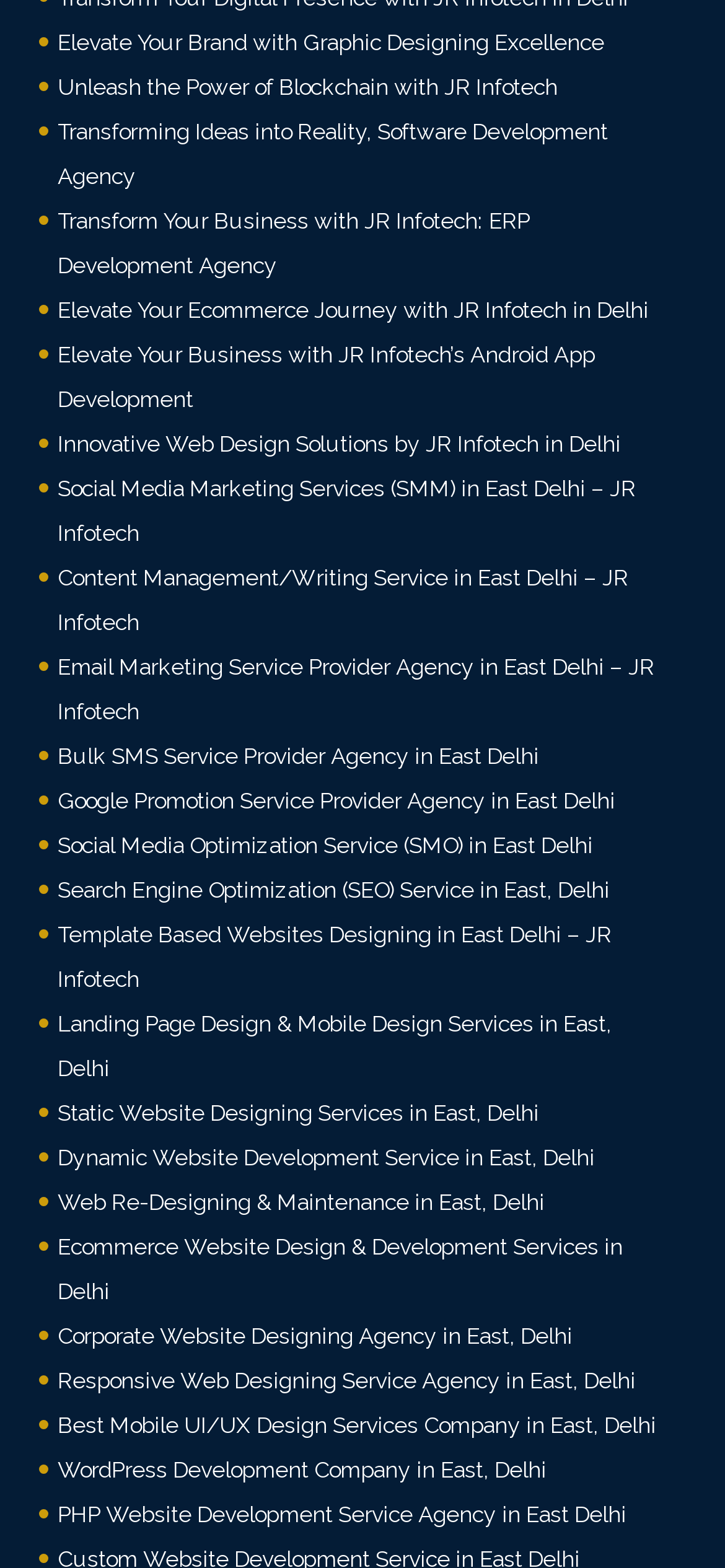Respond to the question below with a single word or phrase:
What is the focus of JR Infotech's services?

Business transformation